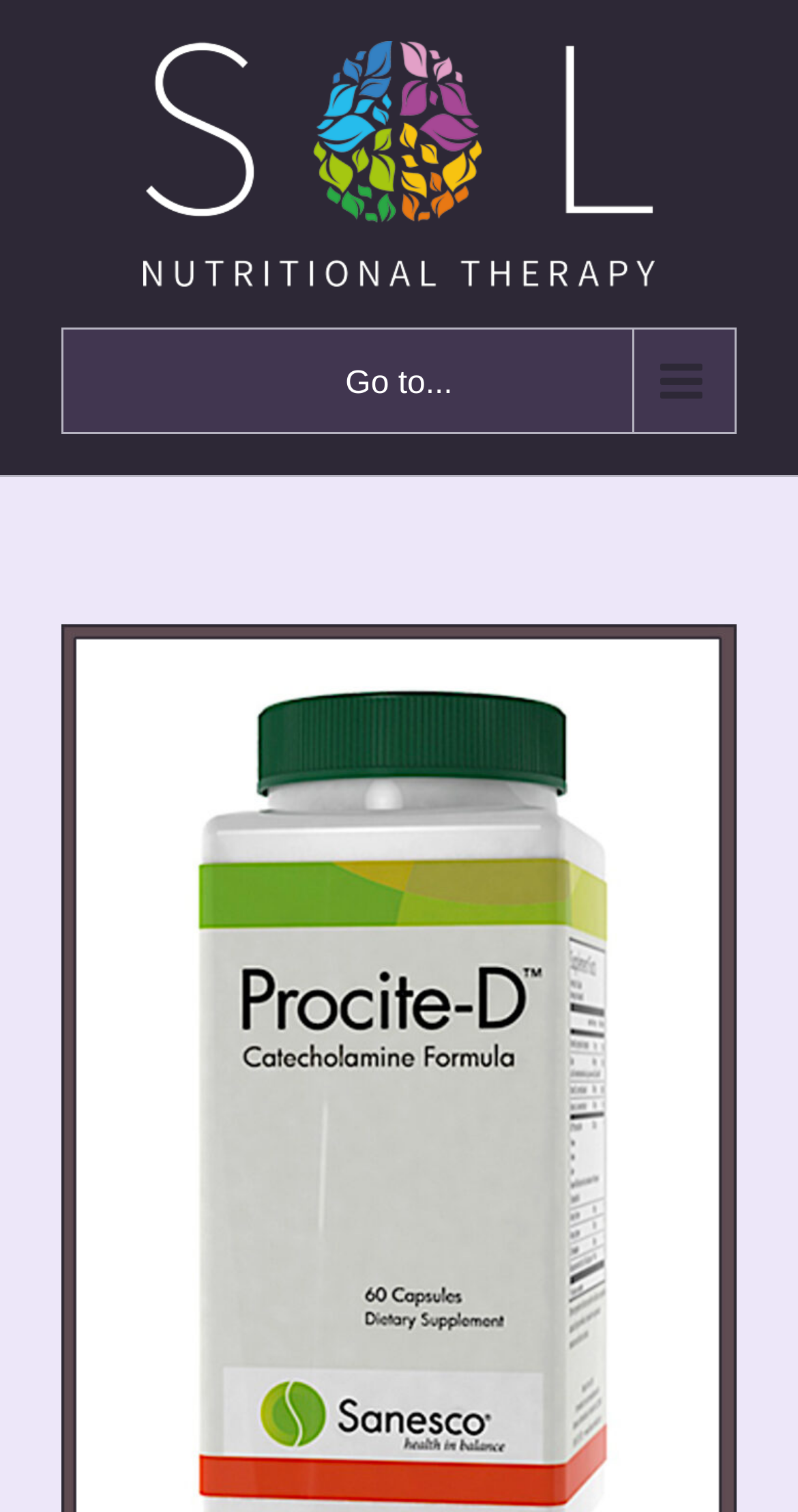Please find the bounding box for the UI component described as follows: "alt="Sol Nutritional Therapy Logo"".

[0.077, 0.027, 0.923, 0.19]